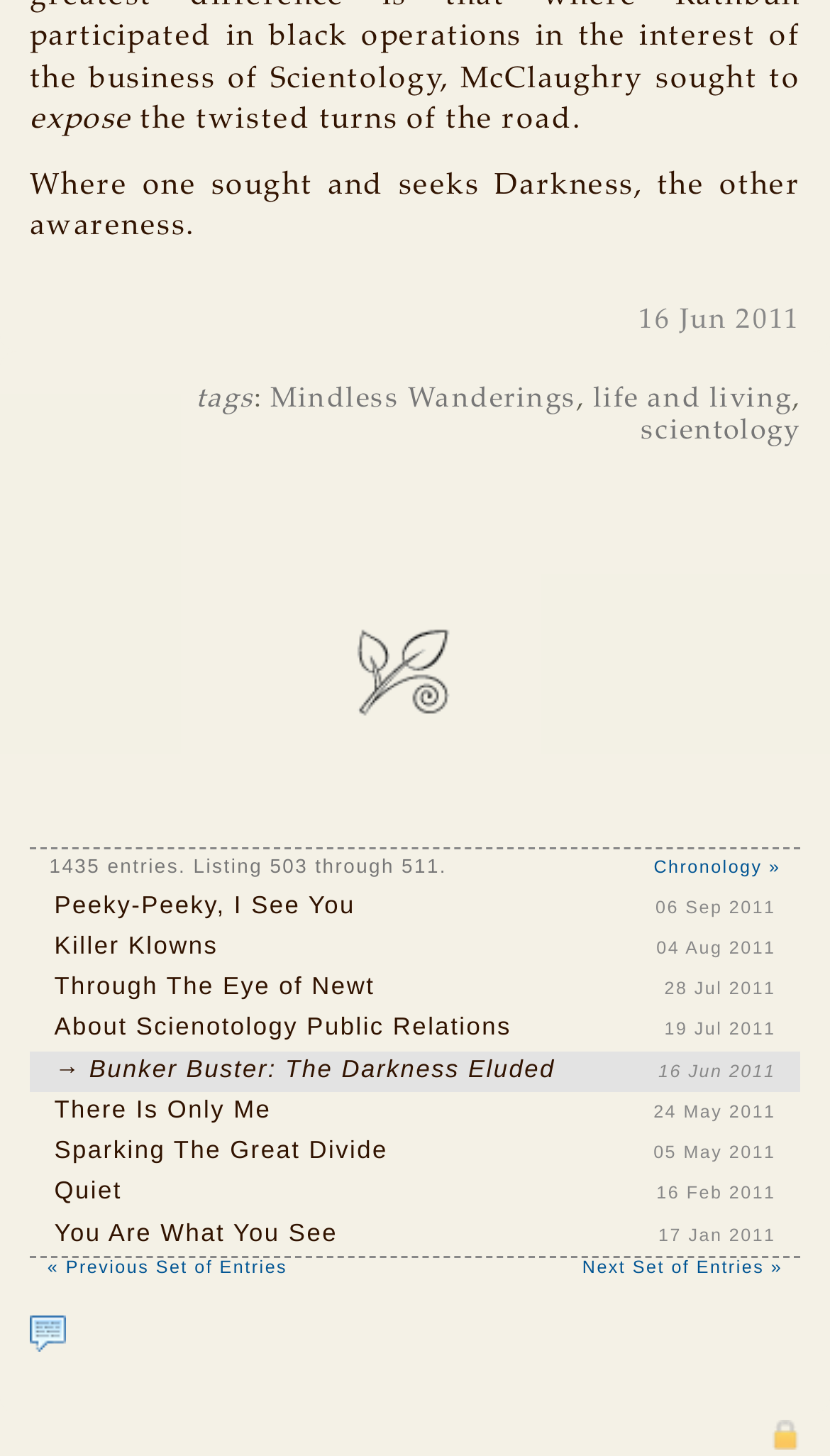Please predict the bounding box coordinates of the element's region where a click is necessary to complete the following instruction: "go to the next set of entries". The coordinates should be represented by four float numbers between 0 and 1, i.e., [left, top, right, bottom].

[0.702, 0.862, 0.943, 0.877]